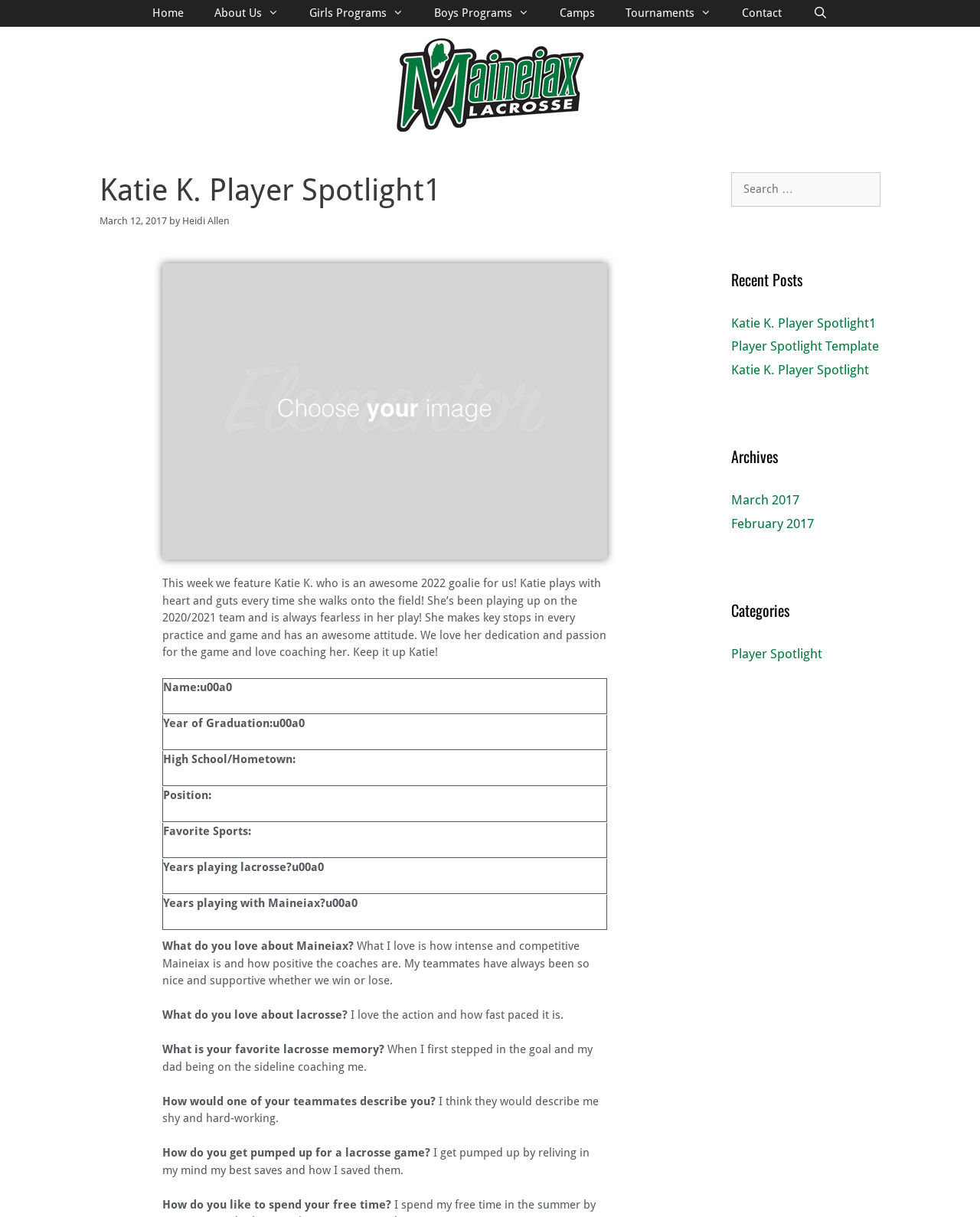Kindly determine the bounding box coordinates of the area that needs to be clicked to fulfill this instruction: "View Katie K. Player Spotlight".

[0.746, 0.259, 0.894, 0.271]